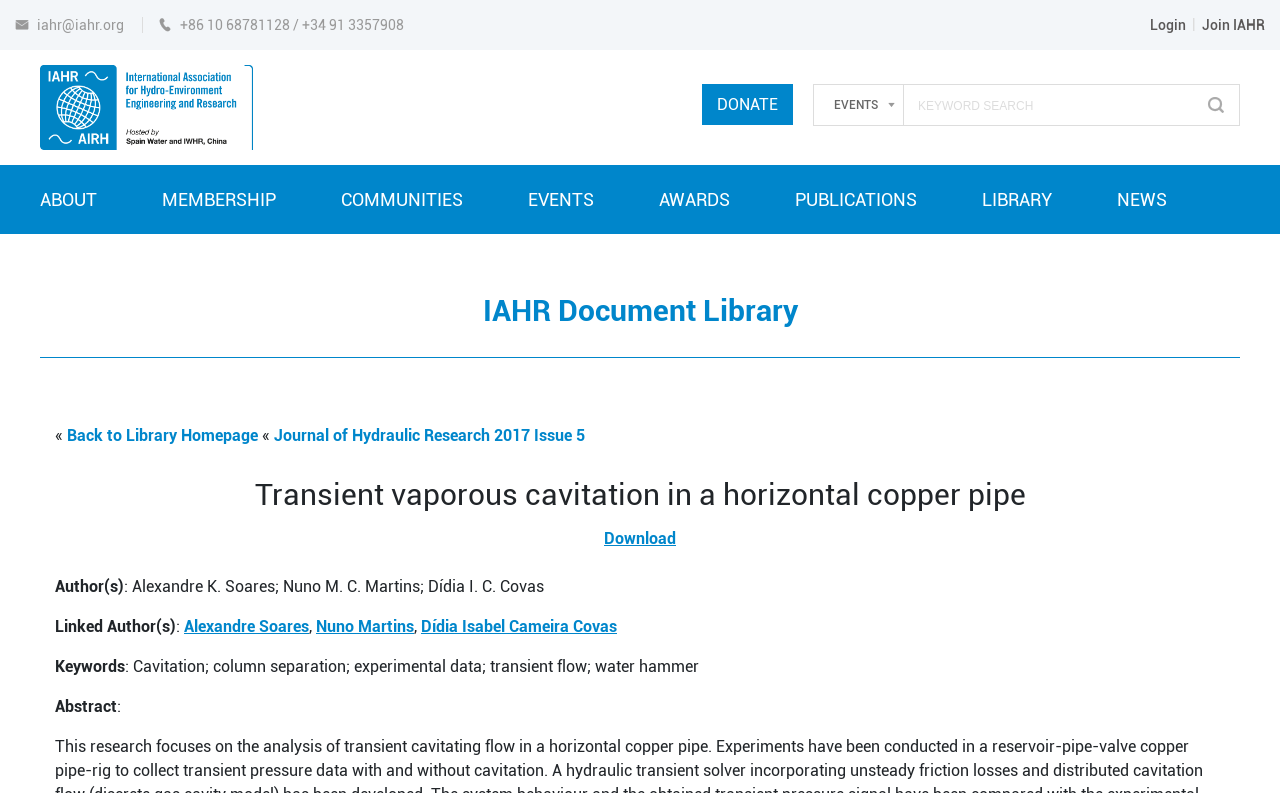Based on the element description: "Back to Library Homepage", identify the UI element and provide its bounding box coordinates. Use four float numbers between 0 and 1, [left, top, right, bottom].

[0.052, 0.537, 0.202, 0.561]